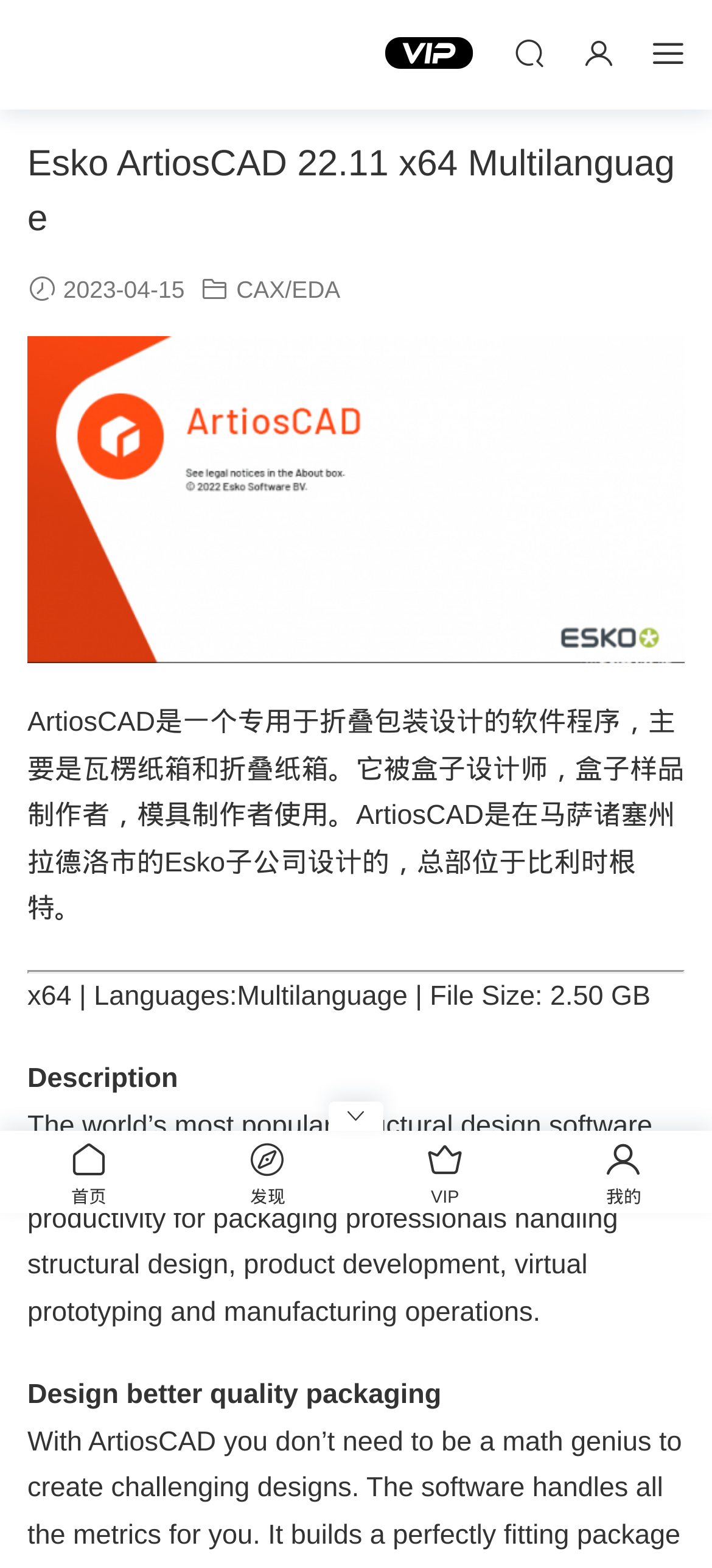Locate the bounding box coordinates of the clickable region to complete the following instruction: "visit CAX/EDA."

[0.332, 0.176, 0.478, 0.193]